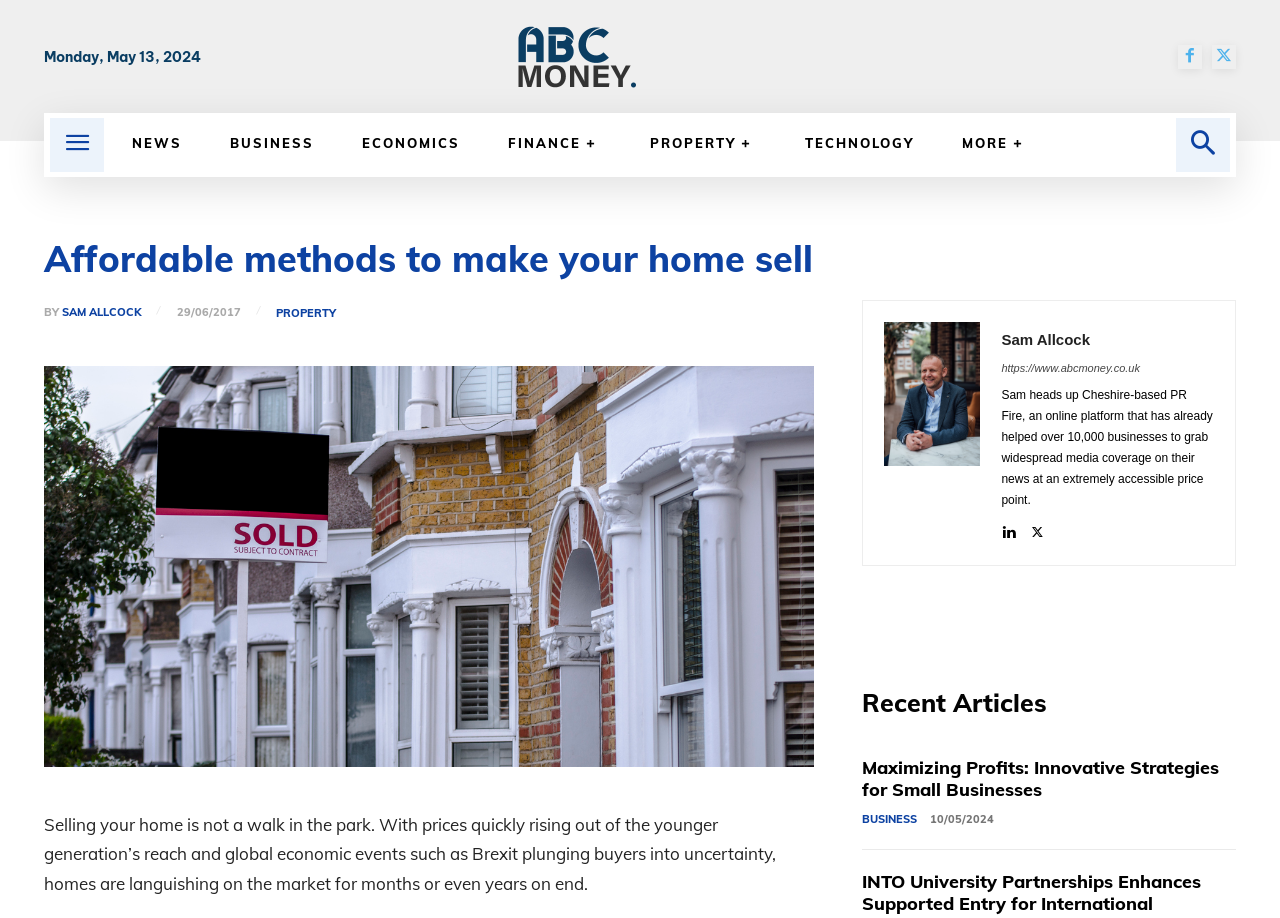Determine the bounding box for the UI element as described: "parent_node: Sam Allcock title="Sam Allcock"". The coordinates should be represented as four float numbers between 0 and 1, formatted as [left, top, right, bottom].

[0.691, 0.351, 0.766, 0.593]